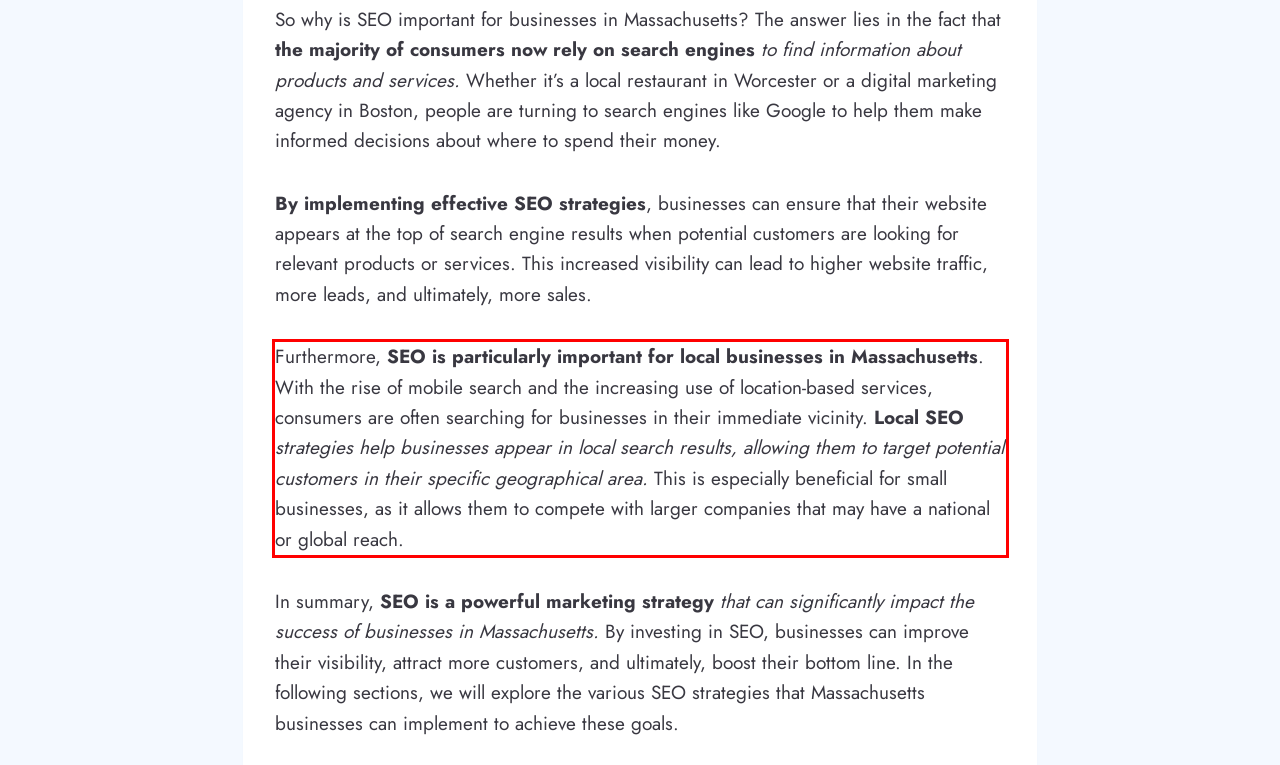Perform OCR on the text inside the red-bordered box in the provided screenshot and output the content.

Furthermore, SEO is particularly important for local businesses in Massachusetts. With the rise of mobile search and the increasing use of location-based services, consumers are often searching for businesses in their immediate vicinity. Local SEO strategies help businesses appear in local search results, allowing them to target potential customers in their specific geographical area. This is especially beneficial for small businesses, as it allows them to compete with larger companies that may have a national or global reach.